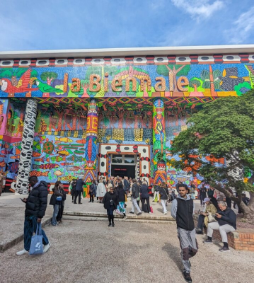What is the condition of the sky above?
Give a detailed response to the question by analyzing the screenshot.

The answer can be obtained by reading the caption, which states that the sky above is clear, enhancing the vividness of the artwork.